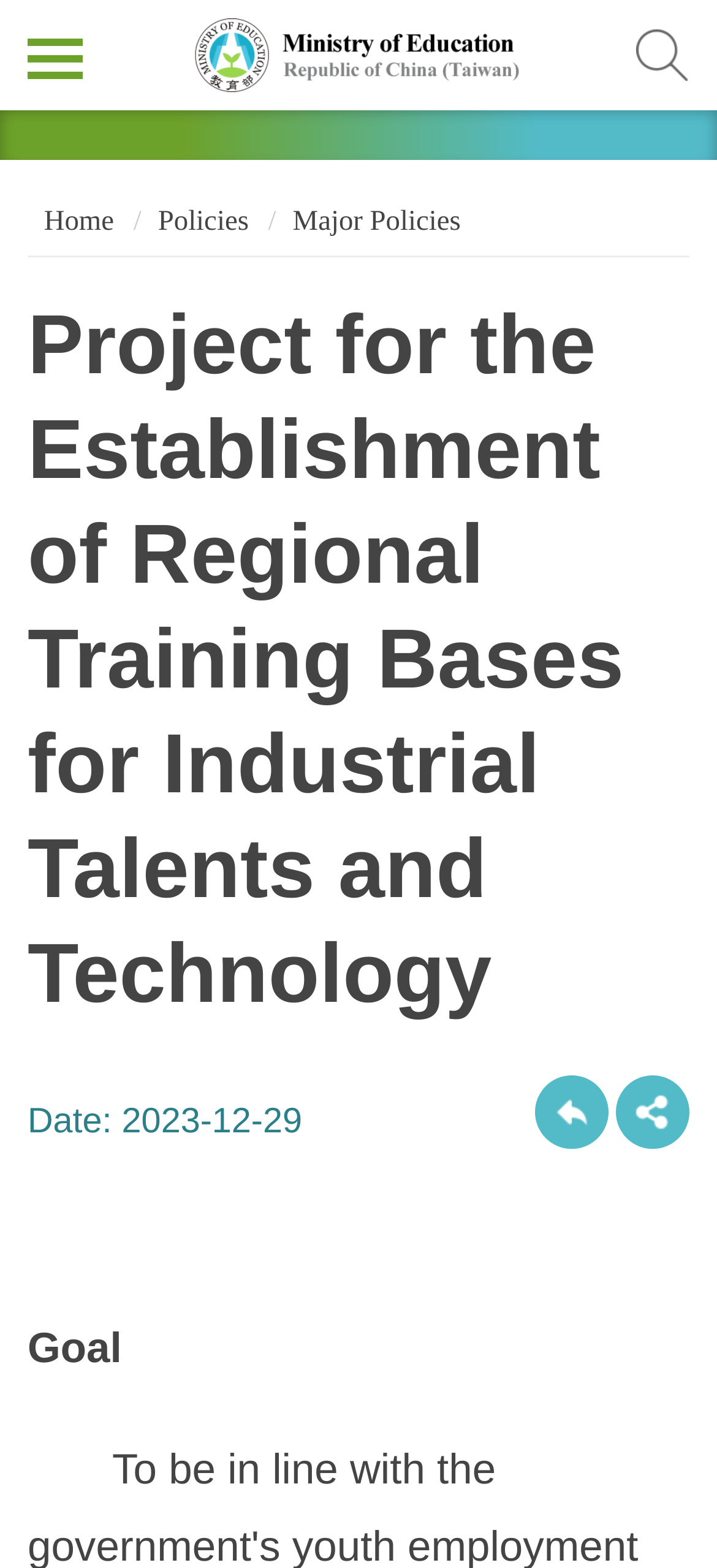What is the text of the heading below the main navigation menu?
Based on the image, answer the question with a single word or brief phrase.

Project for the Establishment of Regional Training Bases for Industrial Talents and Technology